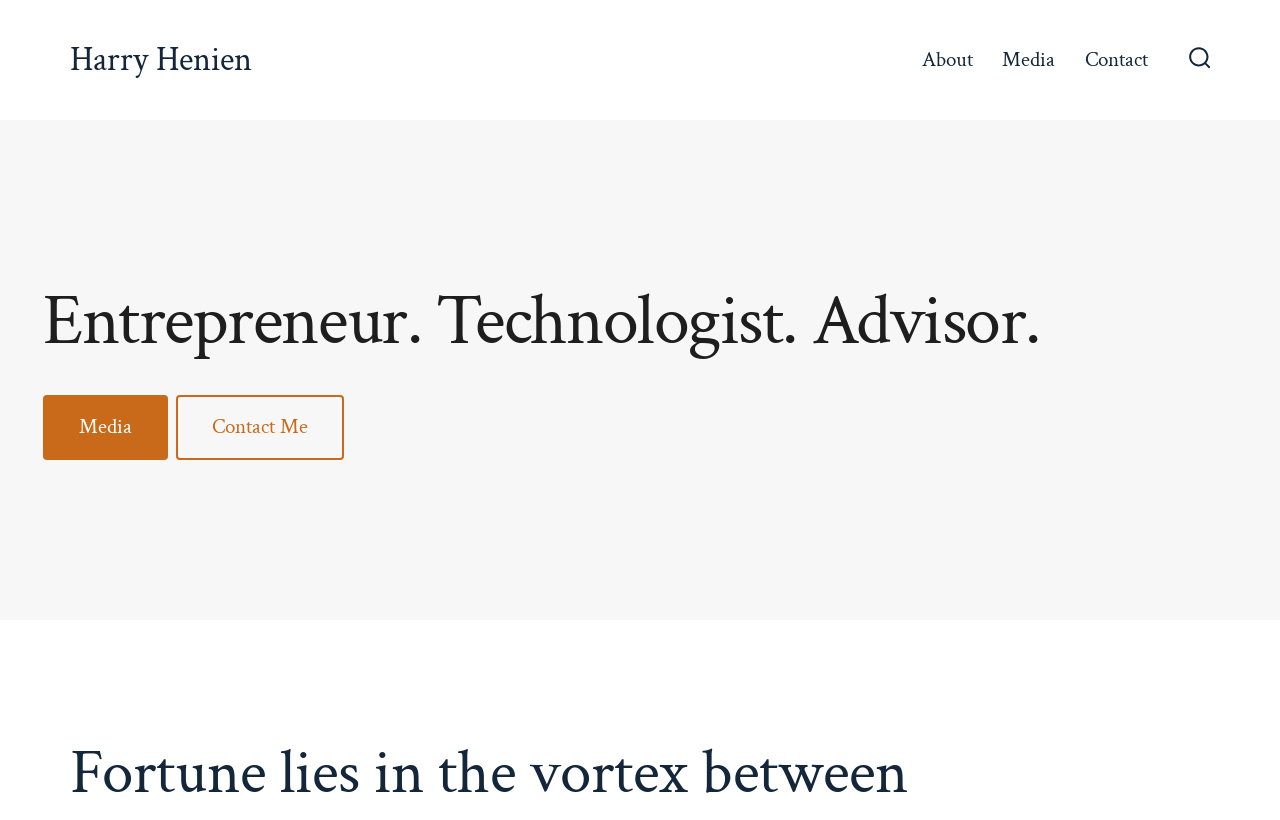Generate a comprehensive description of the contents of the webpage.

The webpage is titled "Home - Harry Henien" and has a prominent search toggle button located at the top right corner, accompanied by a small image. Below the search toggle button, there is a link and a heading with the name "Harry Henien" positioned at the top left corner.

A horizontal navigation menu is situated below the name, spanning across the top of the page. The menu consists of three links: "About", "Media", and "Contact", arranged from left to right.

Further down the page, there is a heading that describes Harry Henien as an "Entrepreneur. Technologist. Advisor." This heading is positioned near the top left corner of the page.

Below the heading, there are two links: "Media" and "Contact Me", placed side by side, with "Media" on the left and "Contact Me" on the right.